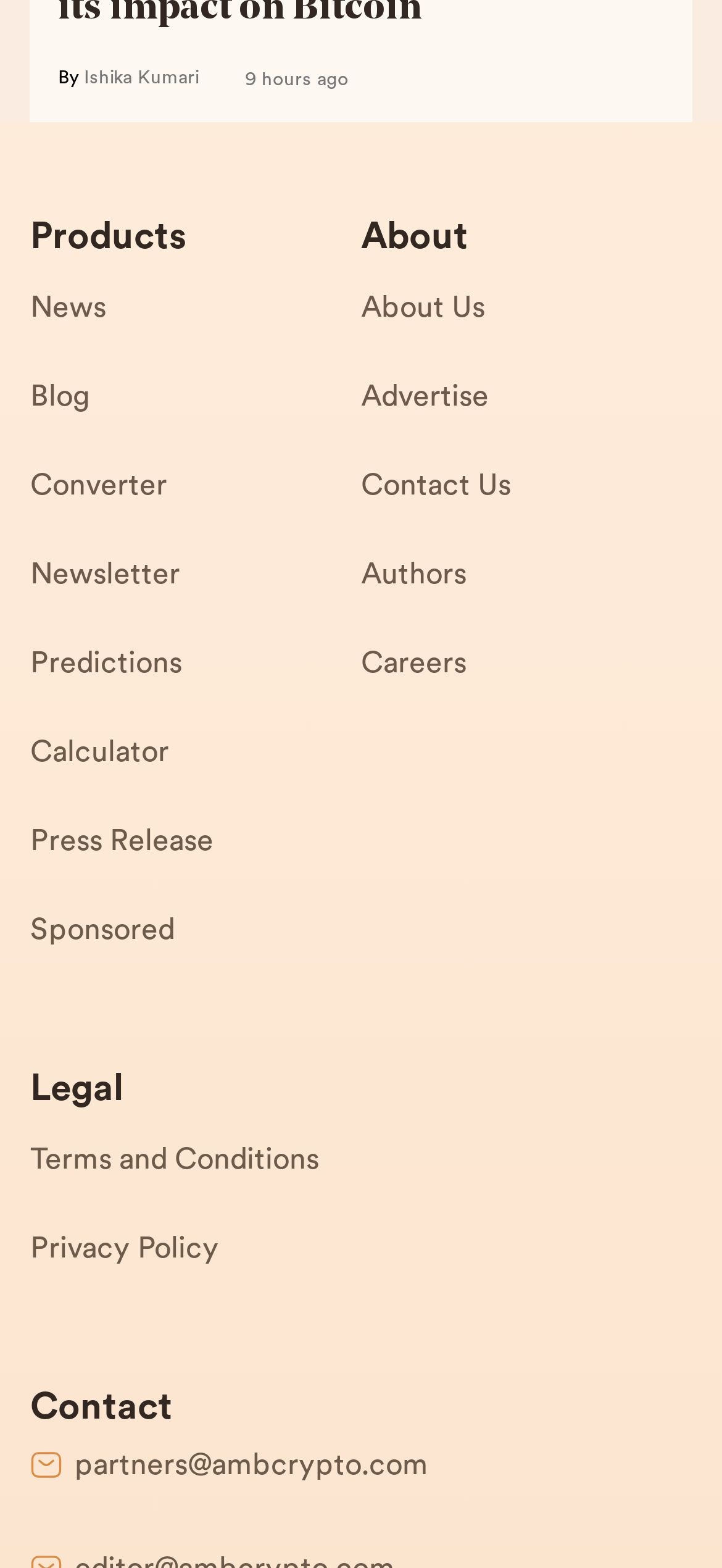Reply to the question with a single word or phrase:
What is the contact email address?

partners@ambcrypto.com